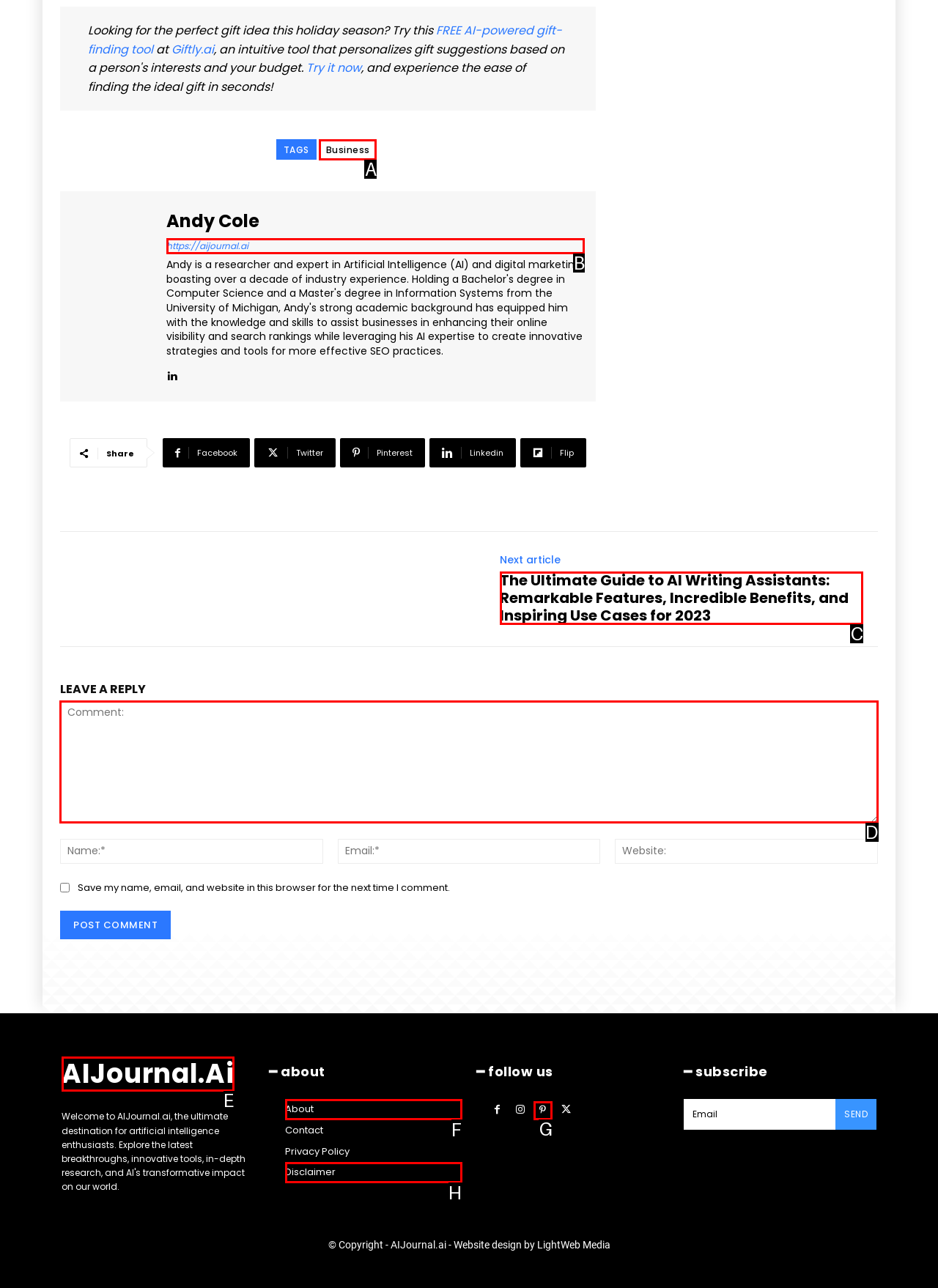Identify the correct HTML element to click to accomplish this task: Leave a reply
Respond with the letter corresponding to the correct choice.

D